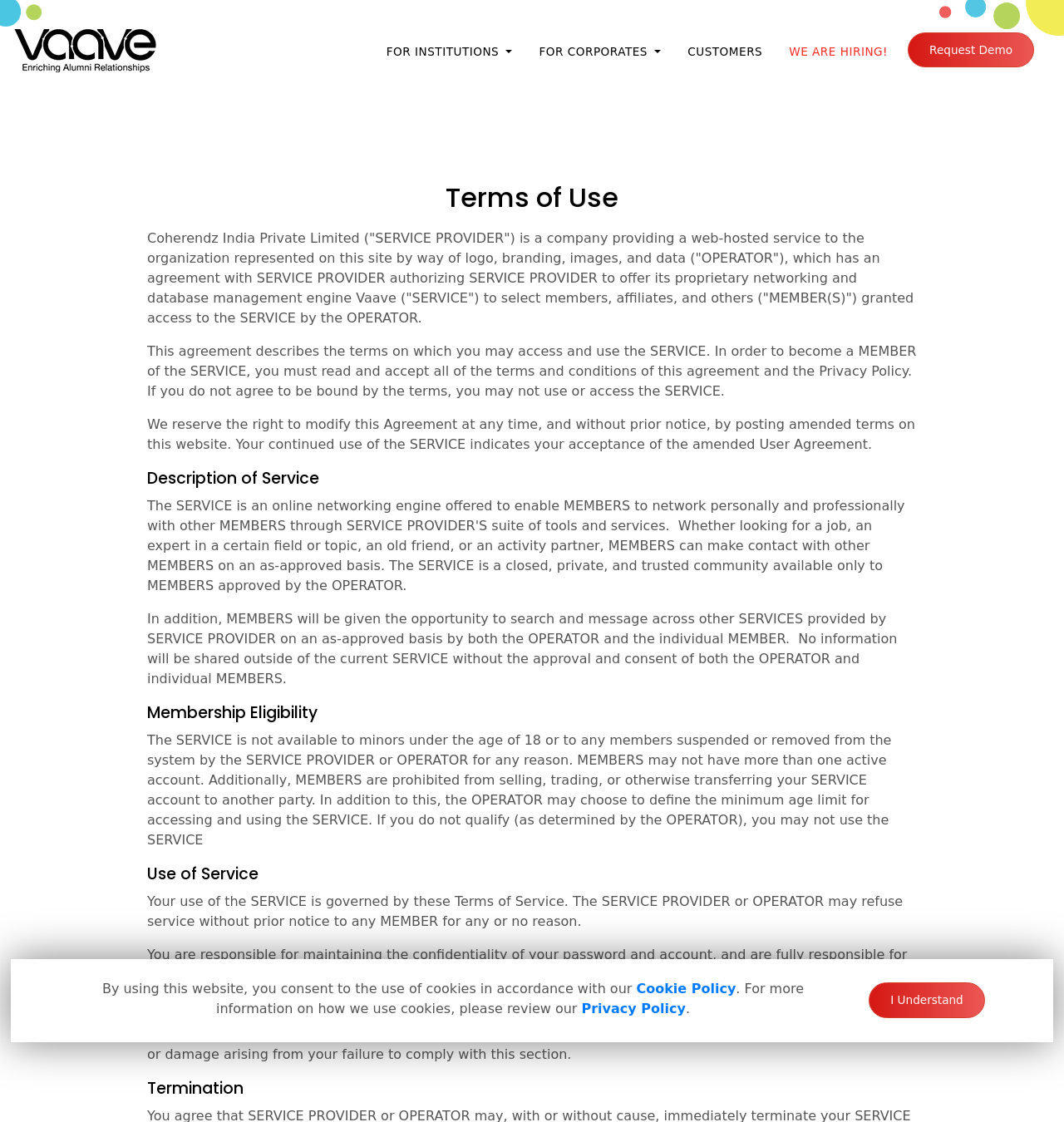Show the bounding box coordinates for the element that needs to be clicked to execute the following instruction: "Click the 'FOR CORPORATES' button". Provide the coordinates in the form of four float numbers between 0 and 1, i.e., [left, top, right, bottom].

[0.5, 0.029, 0.628, 0.06]